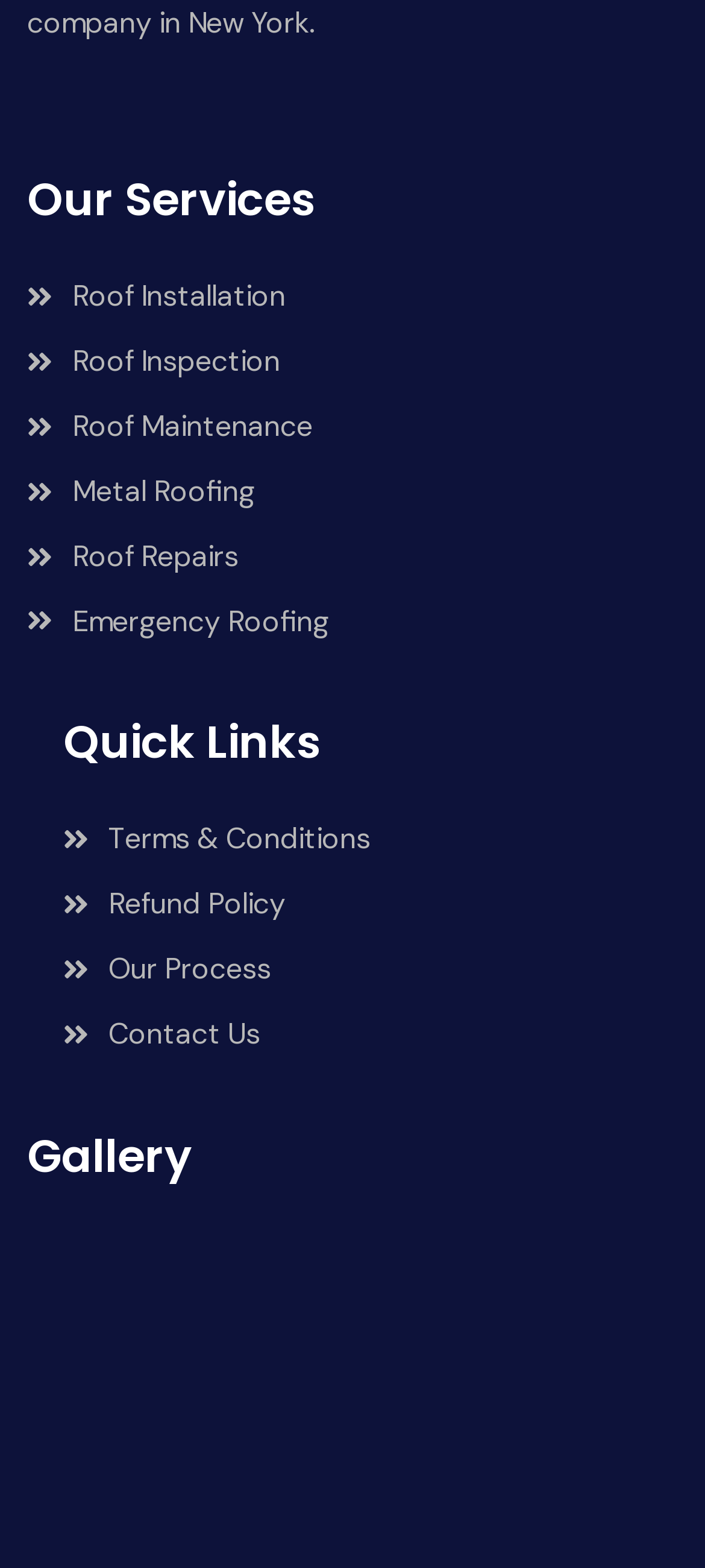Determine the bounding box coordinates of the clickable region to carry out the instruction: "Click on Roof Installation".

[0.038, 0.174, 0.962, 0.204]